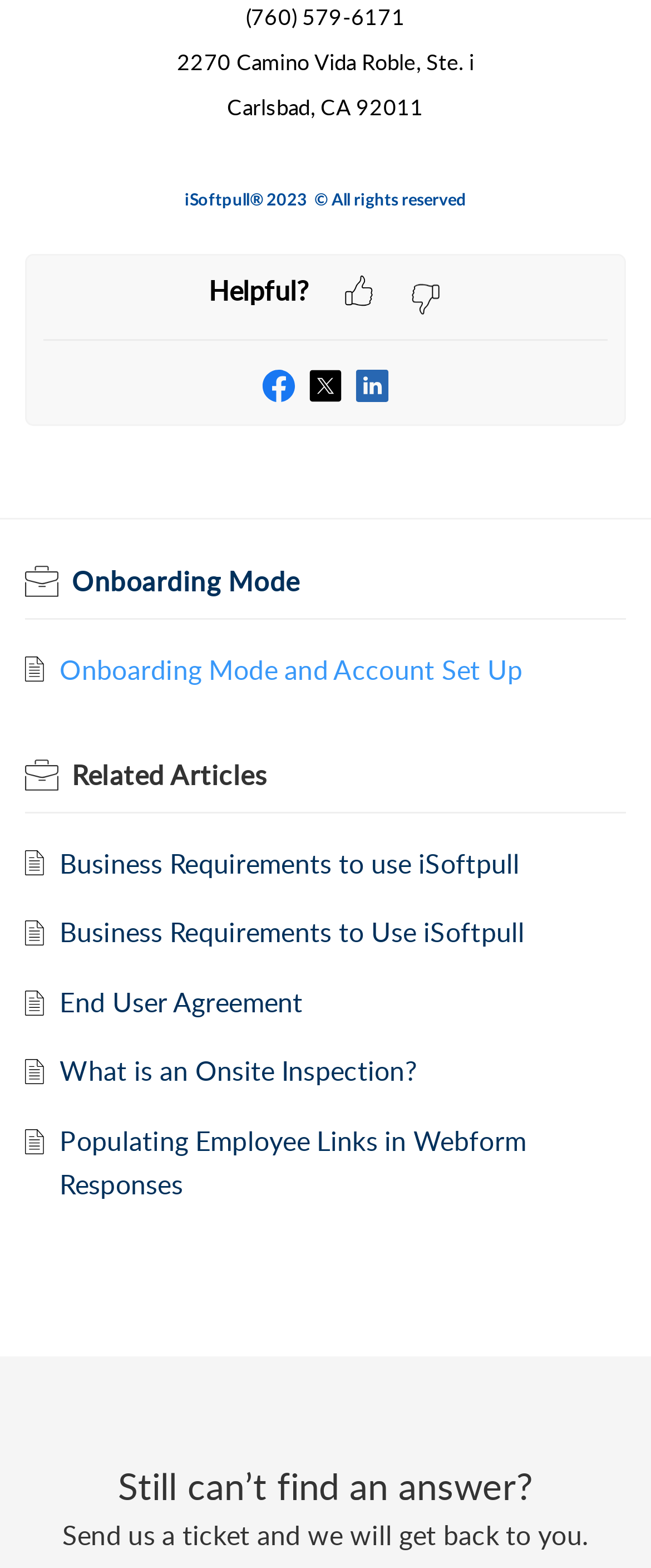Locate the UI element described by title="Twitter" in the provided webpage screenshot. Return the bounding box coordinates in the format (top-left x, top-left y, bottom-right x, bottom-right y), ensuring all values are between 0 and 1.

[0.474, 0.234, 0.526, 0.258]